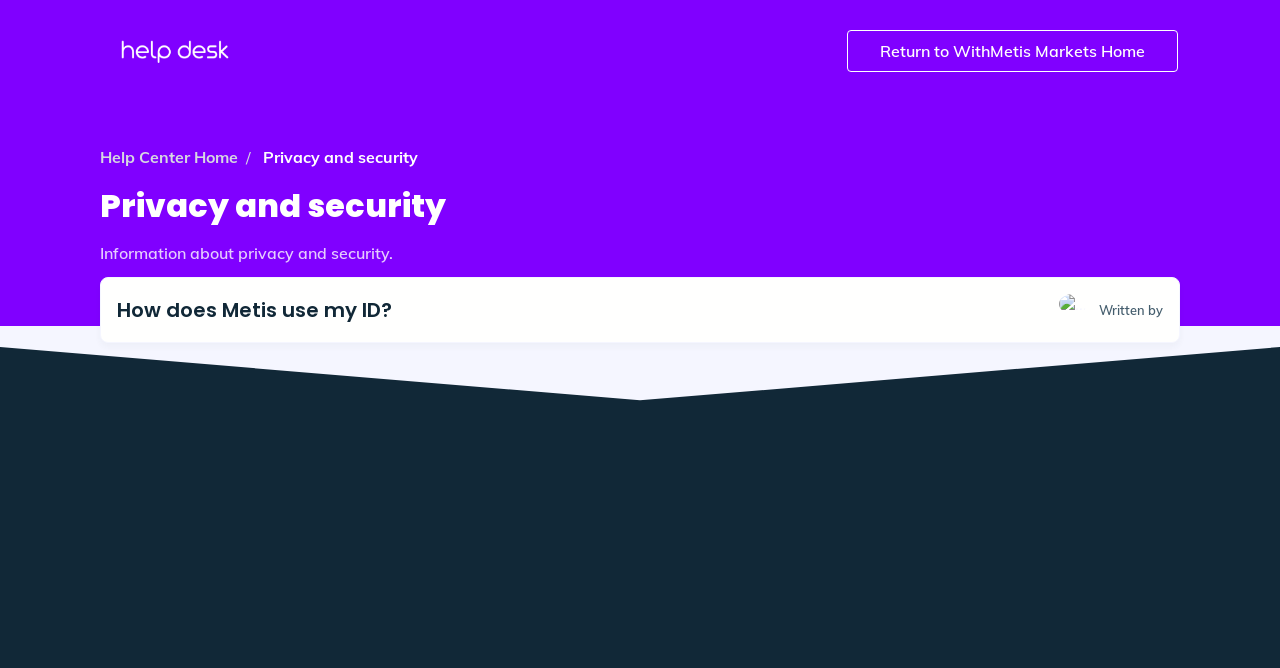Give a concise answer of one word or phrase to the question: 
What is the purpose of the image at the bottom?

Decoration